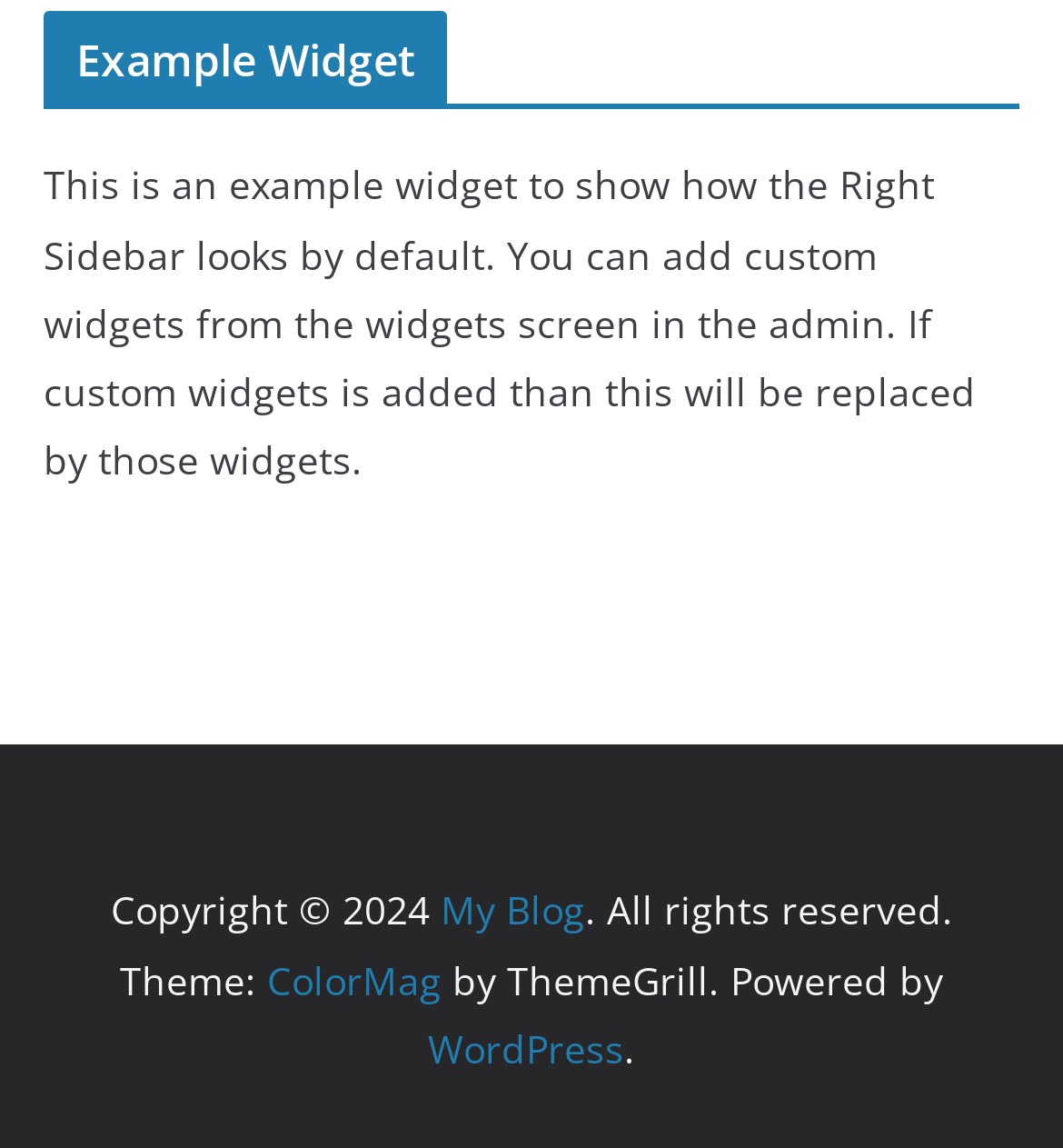Answer the question in a single word or phrase:
What is the platform used to power this website?

WordPress